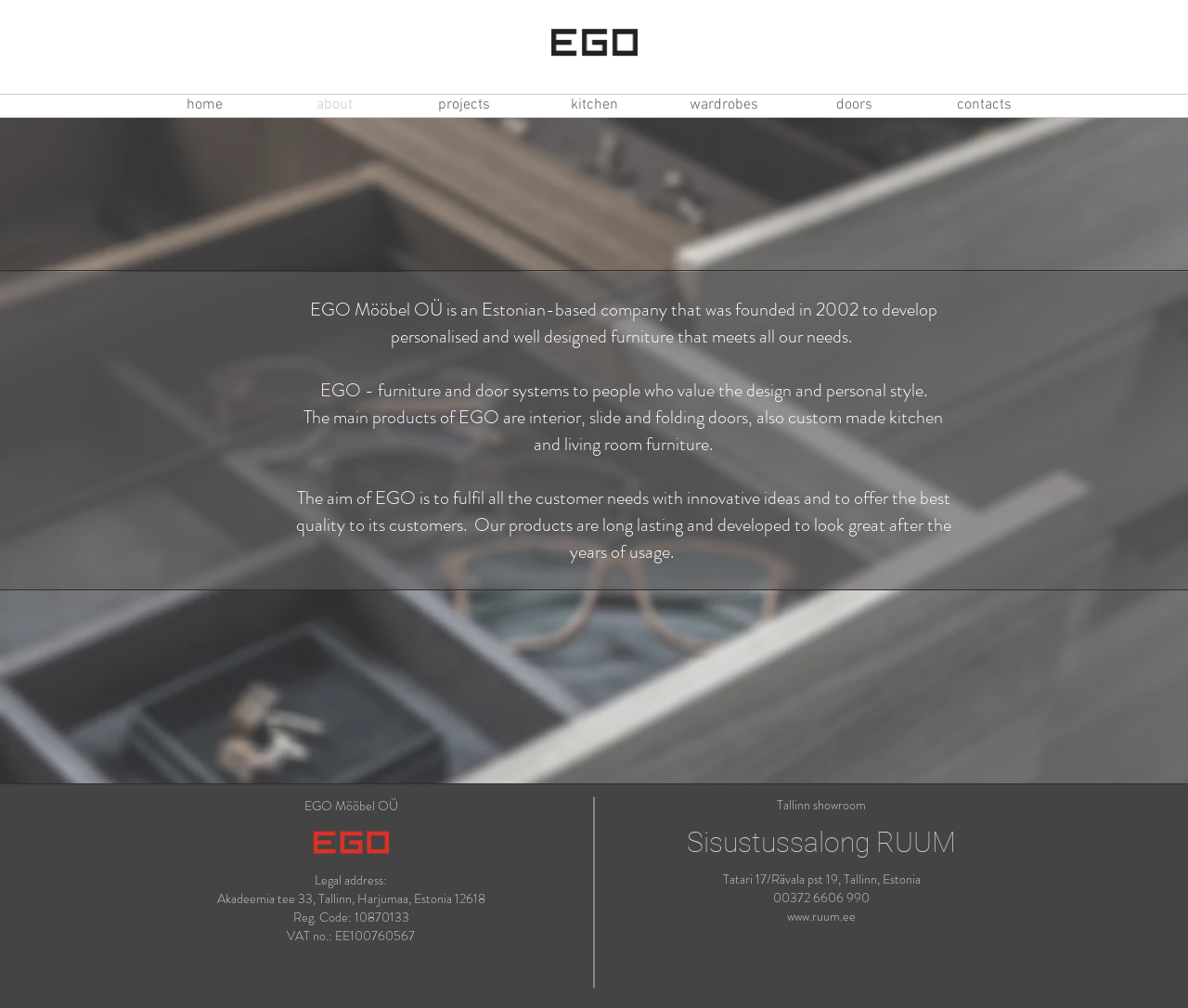Find and specify the bounding box coordinates that correspond to the clickable region for the instruction: "visit the Tallinn showroom".

[0.54, 0.81, 0.842, 0.862]